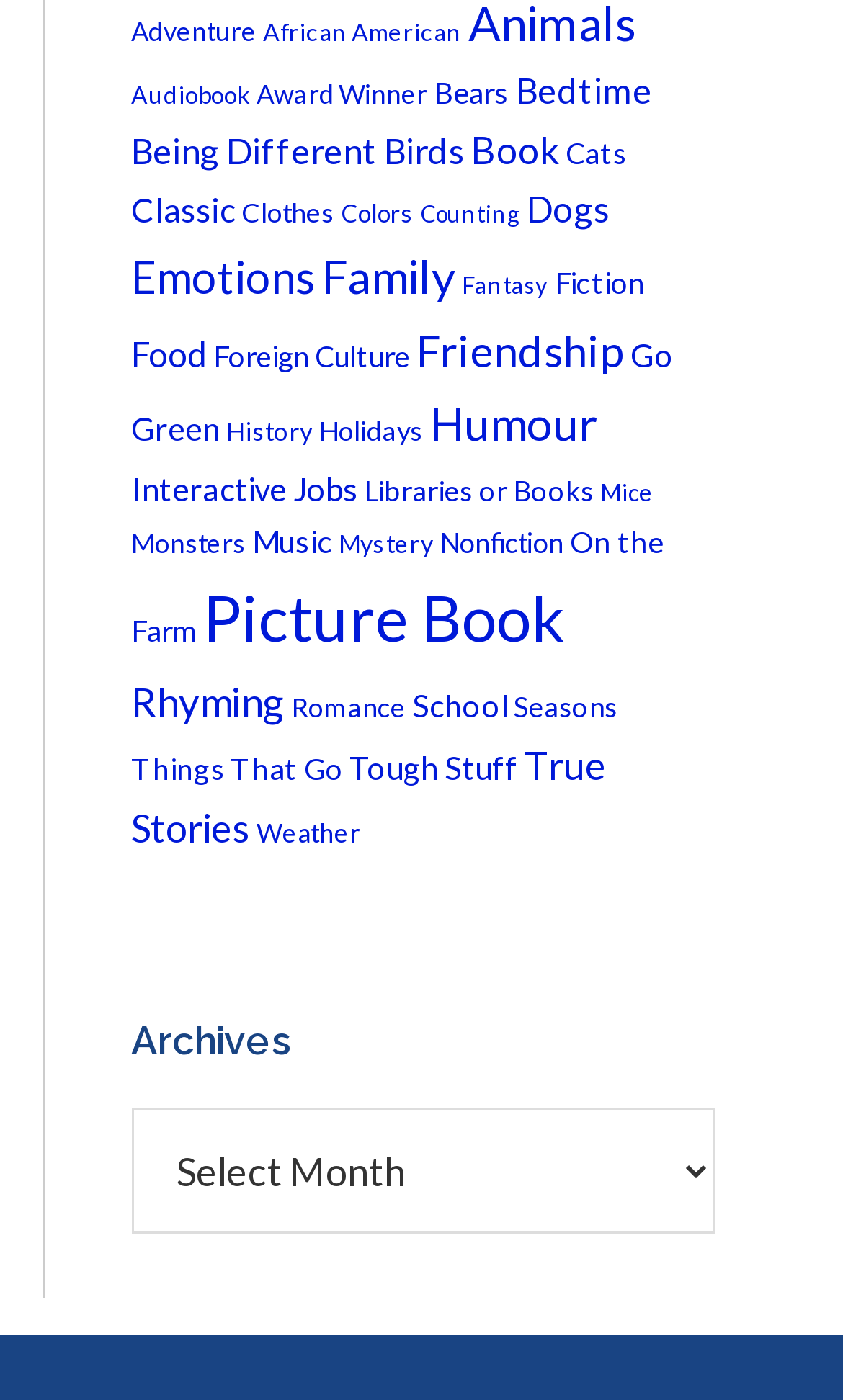Use one word or a short phrase to answer the question provided: 
What is the purpose of the 'Archives' section?

To access archived content